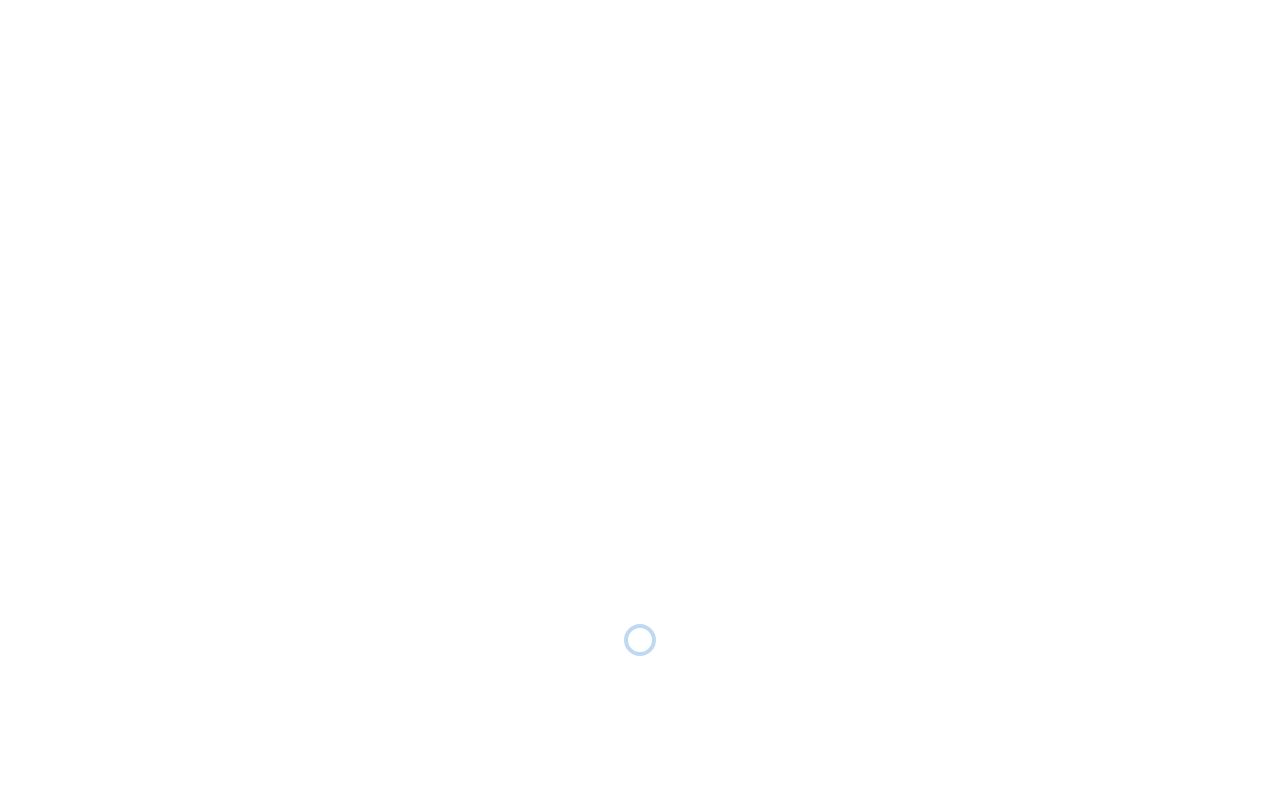Using the description "alt="one bernam logo 6"", locate and provide the bounding box of the UI element.

[0.066, 0.023, 0.178, 0.112]